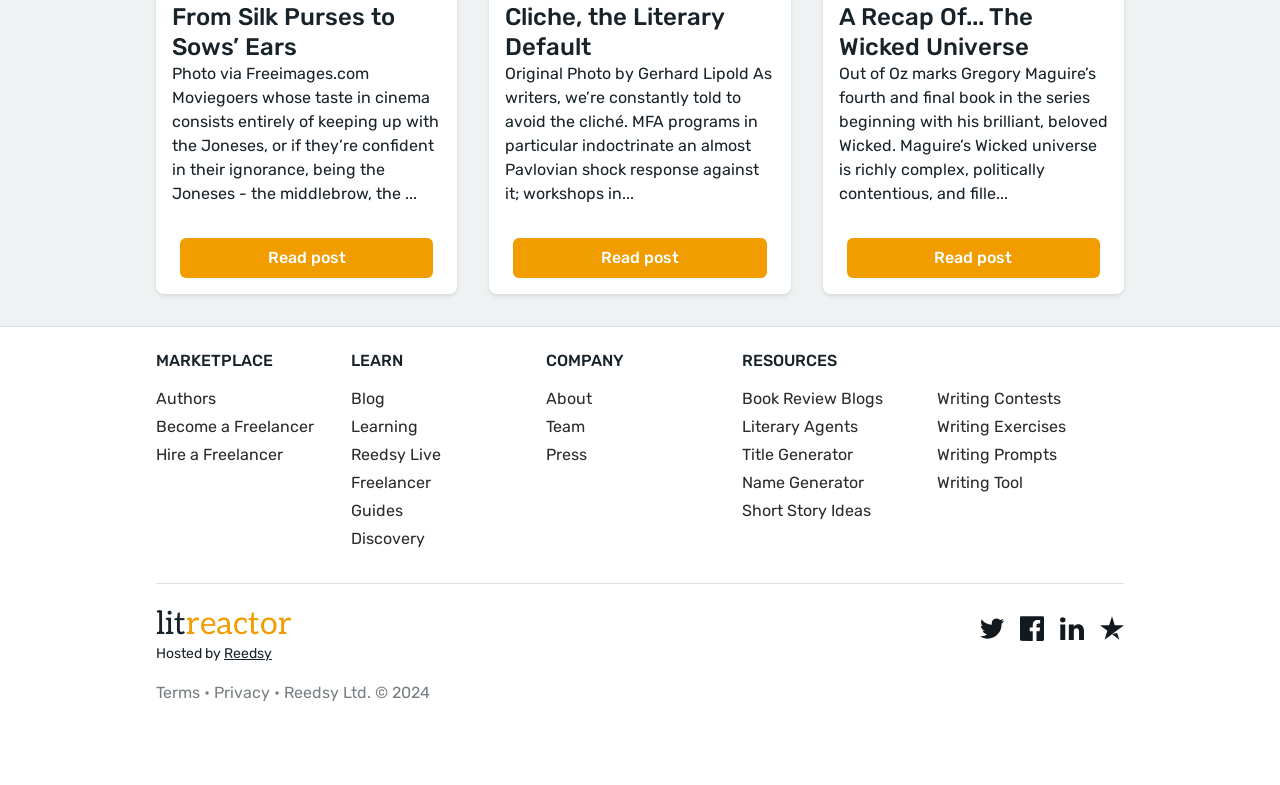Identify the bounding box coordinates for the region to click in order to carry out this instruction: "Follow Reedsy on Twitter". Provide the coordinates using four float numbers between 0 and 1, formatted as [left, top, right, bottom].

[0.766, 0.784, 0.784, 0.816]